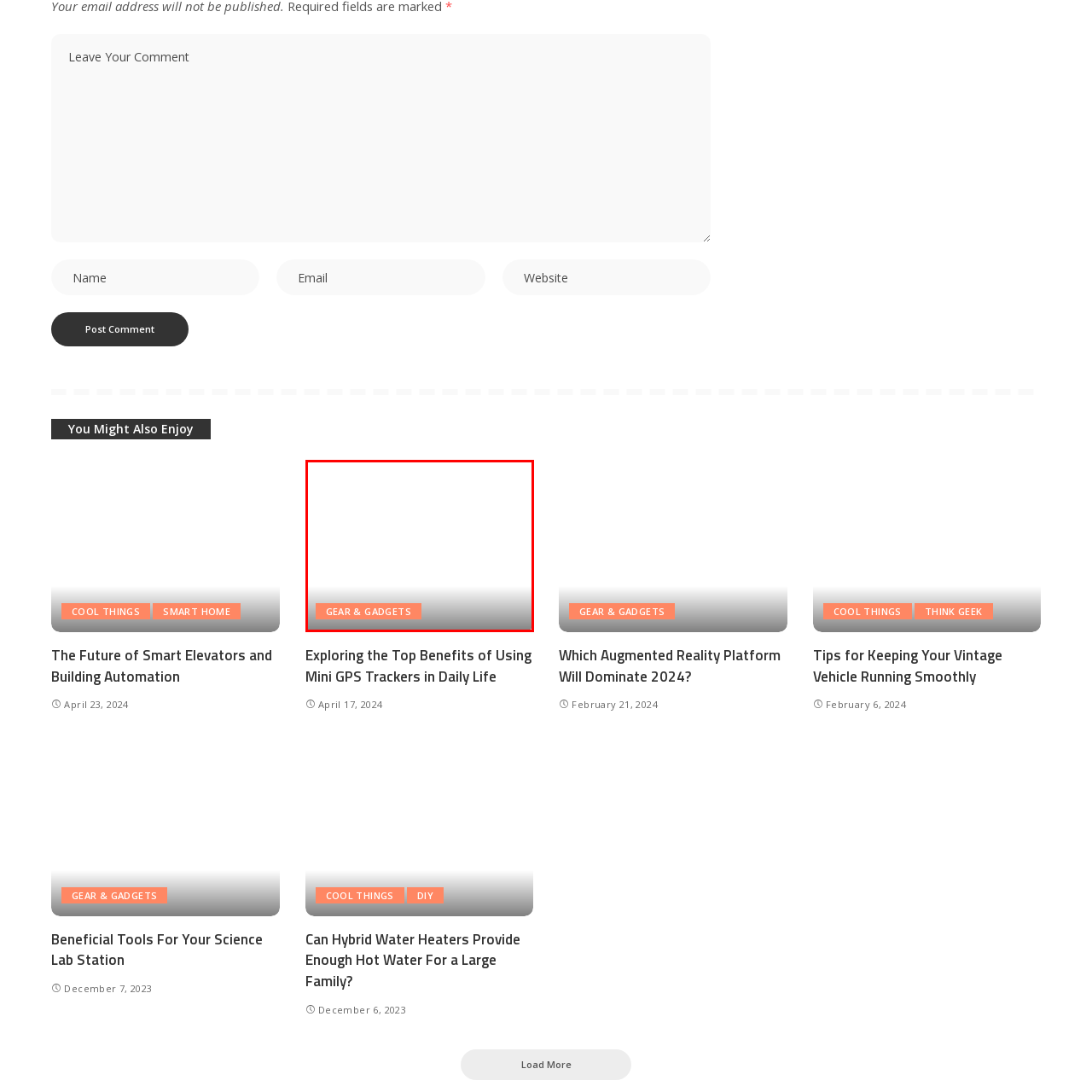What is the purpose of the button?
Examine the image enclosed within the red bounding box and provide a comprehensive answer relying on the visual details presented in the image.

The button is likely a gateway to content related to innovative devices and tools, appealing to tech enthusiasts and those interested in modern gadgets, as mentioned in the caption.